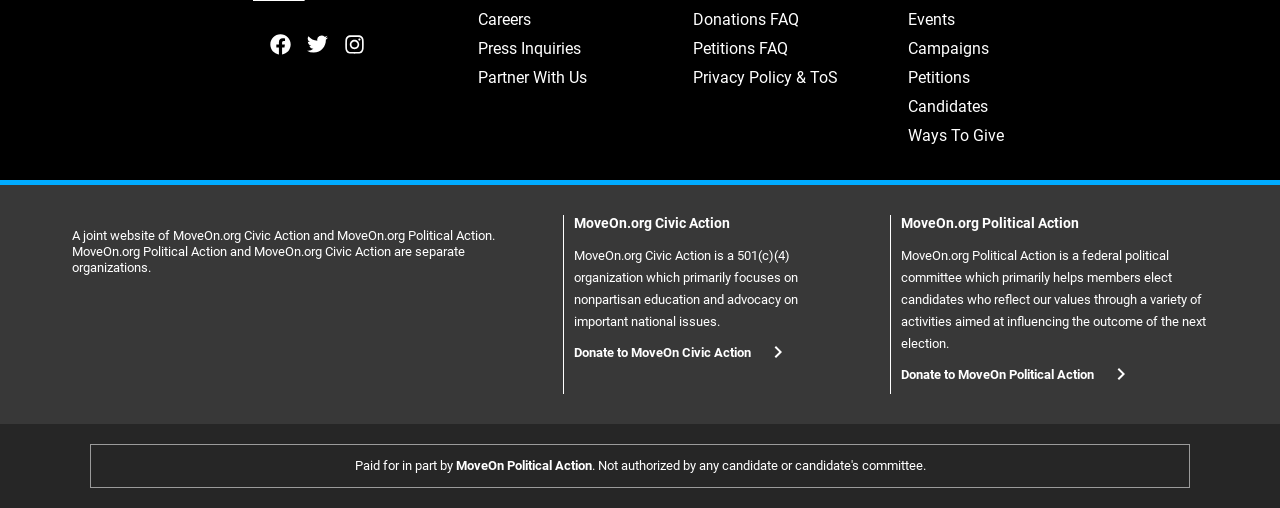Respond to the question below with a single word or phrase:
How many links are in the top row of the webpage?

3